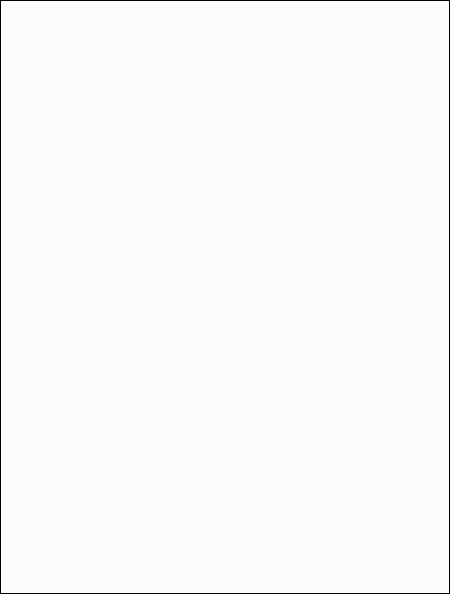What type of components are used for smooth shifting and performance?
Based on the image, answer the question with as much detail as possible.

The caption states that the bike boasts Shimano Tiagra and Deore XT components, which are responsible for smooth shifting and performance.